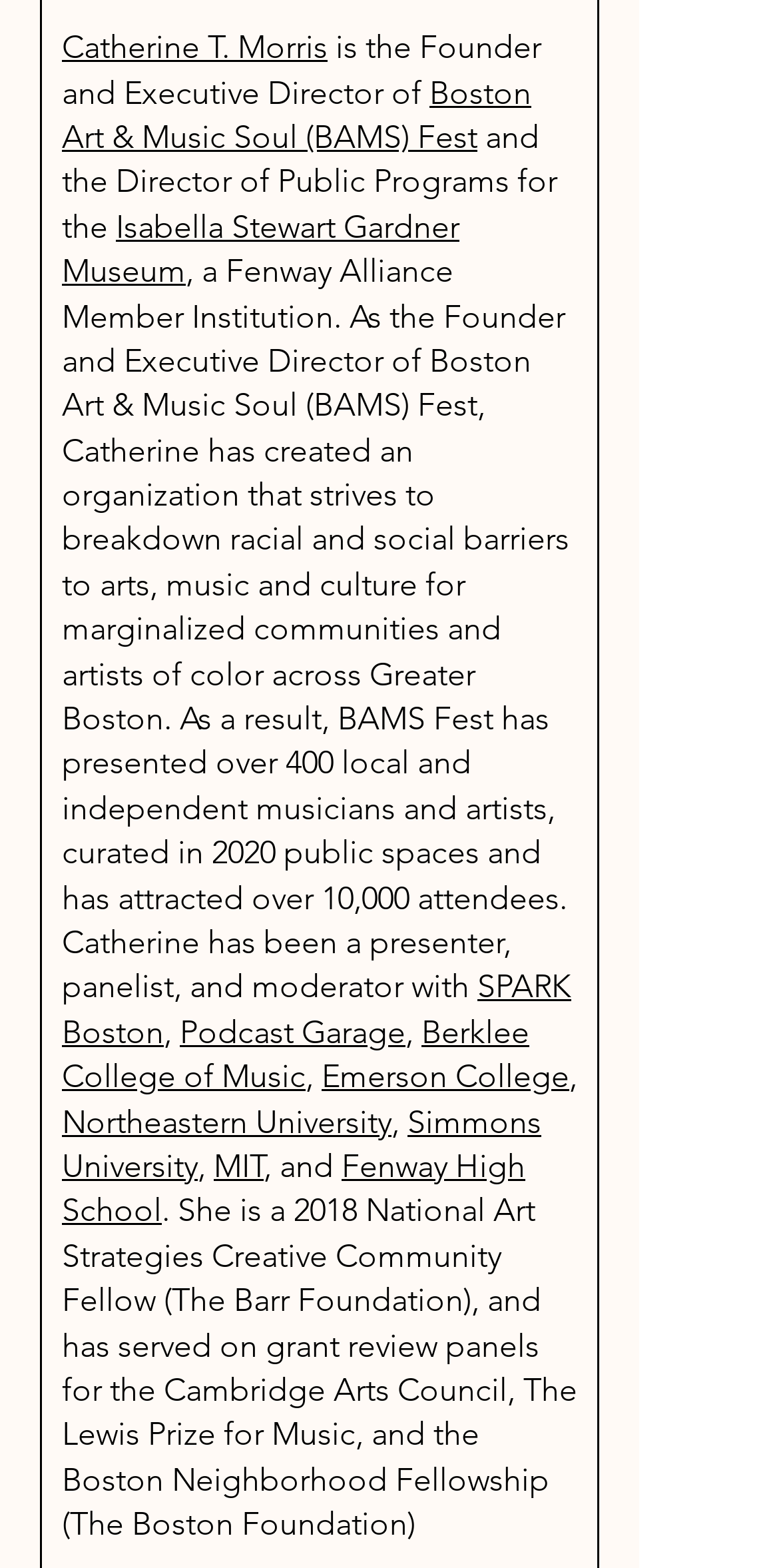What is Catherine a fellow of?
Using the image, answer in one word or phrase.

National Art Strategies Creative Community